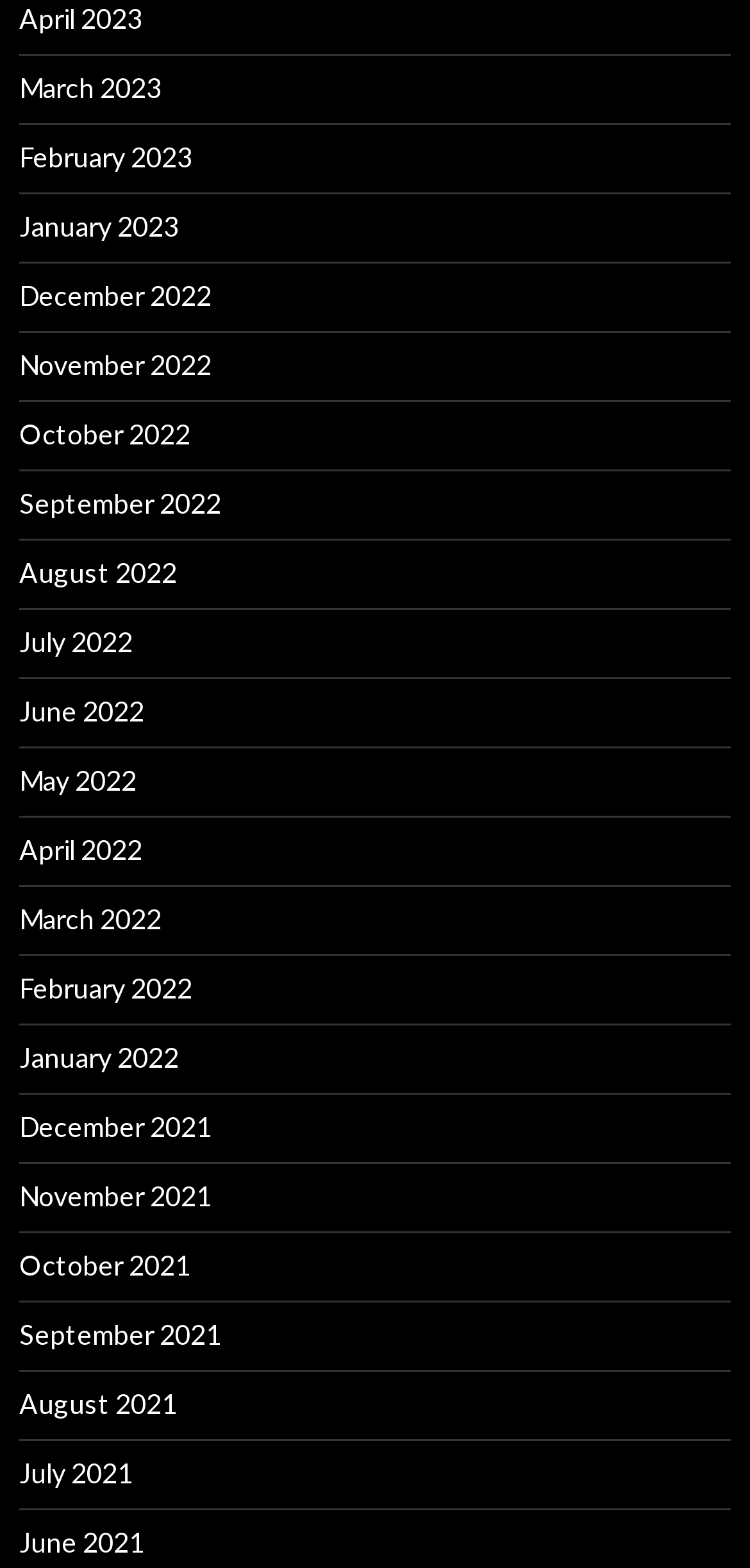What is the earliest month listed?
Please answer using one word or phrase, based on the screenshot.

June 2021